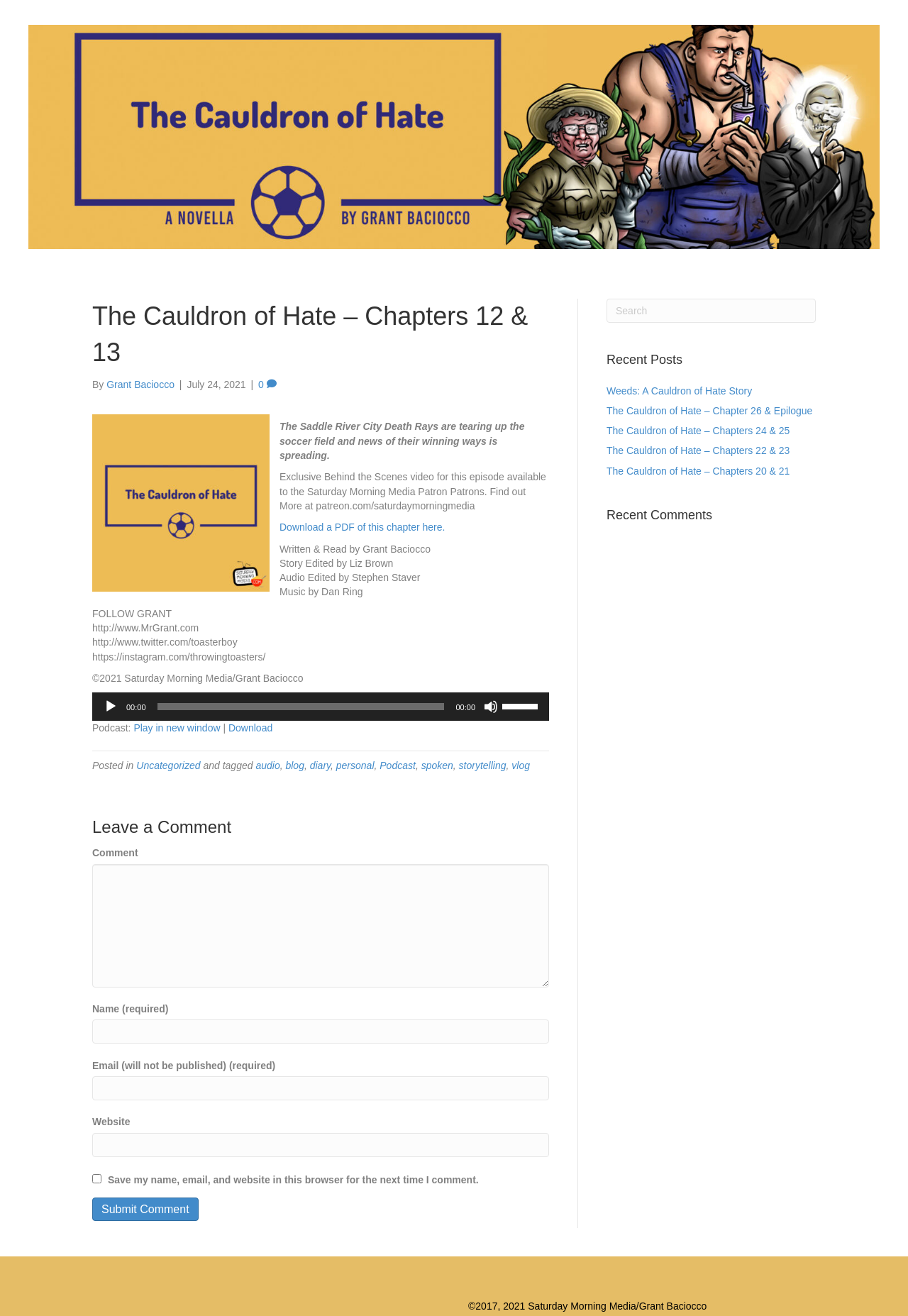Locate the bounding box coordinates of the clickable region necessary to complete the following instruction: "Leave a comment". Provide the coordinates in the format of four float numbers between 0 and 1, i.e., [left, top, right, bottom].

[0.102, 0.619, 0.605, 0.637]